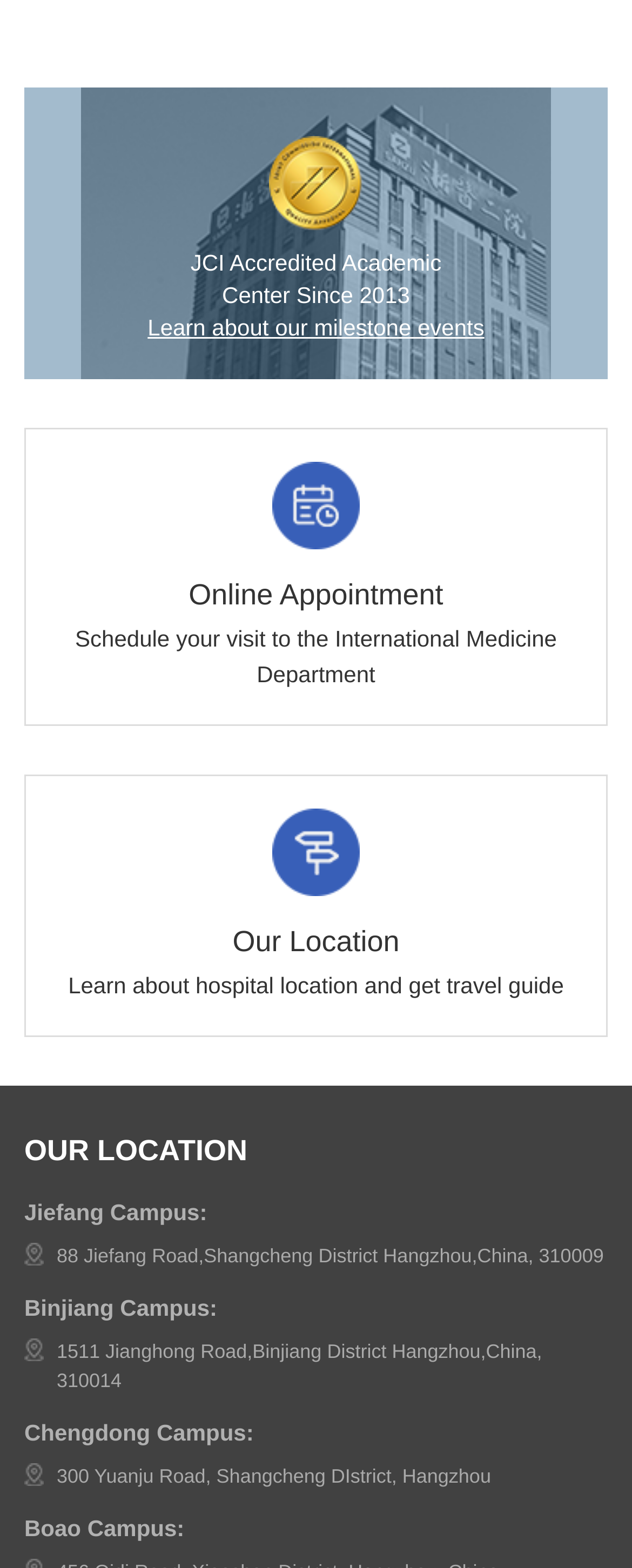Please give a succinct answer using a single word or phrase:
What can I learn about on the webpage?

Milestone events, hospital location, online appointment